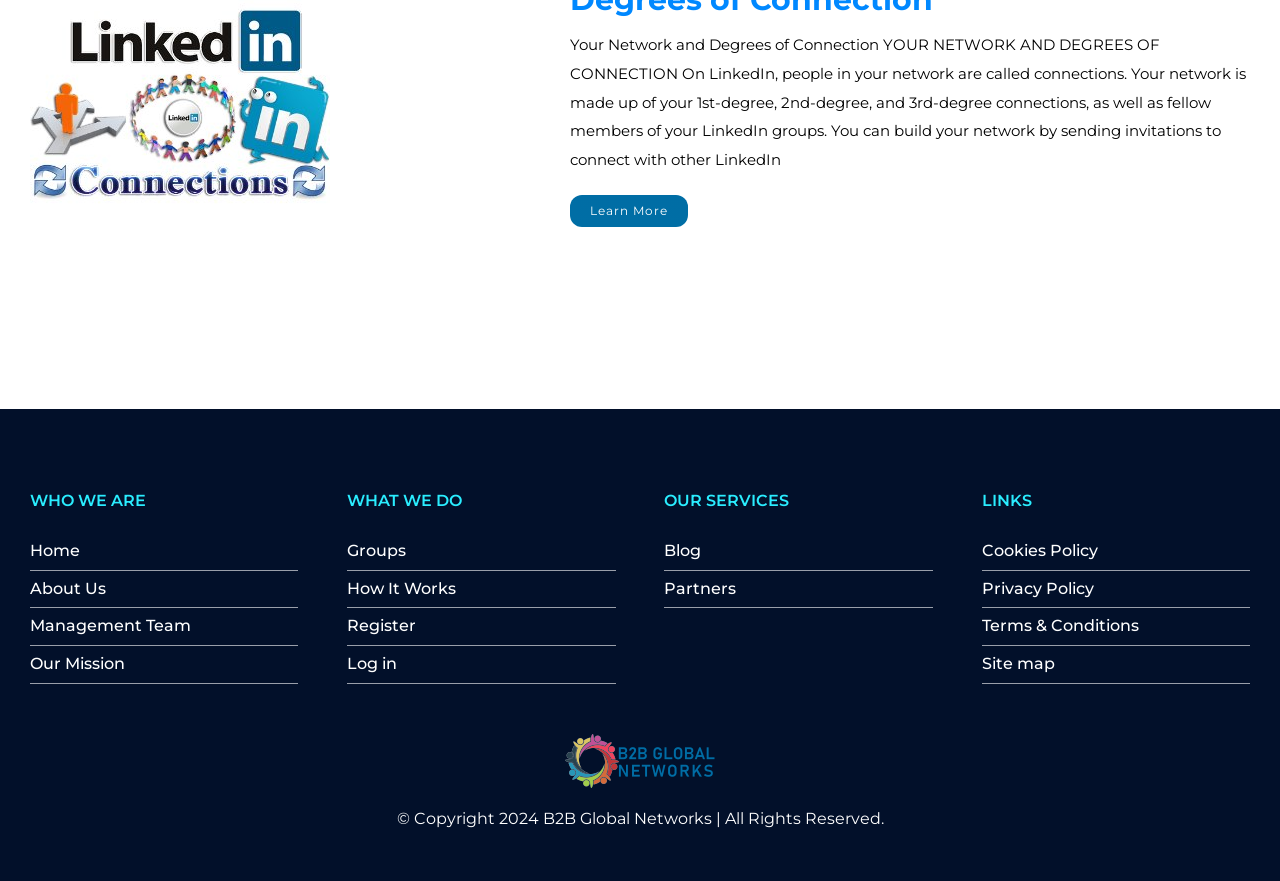What are the three categories listed on the webpage?
From the image, respond with a single word or phrase.

WHO WE ARE, WHAT WE DO, OUR SERVICES